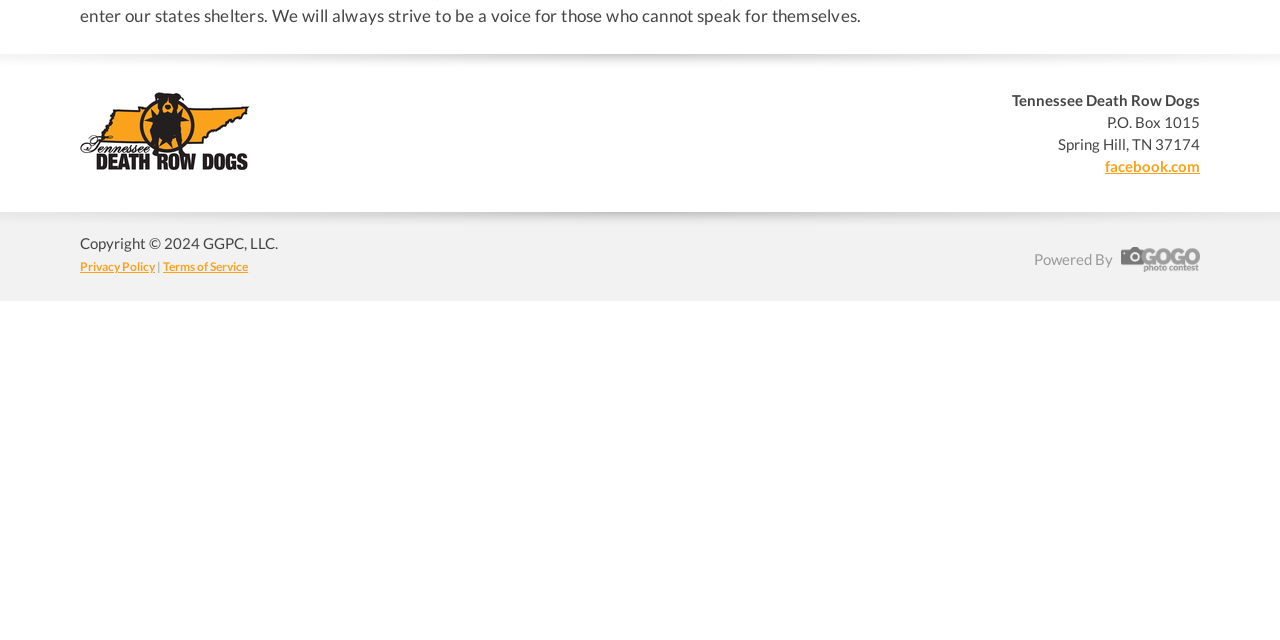Specify the bounding box coordinates (top-left x, top-left y, bottom-right x, bottom-right y) of the UI element in the screenshot that matches this description: facebook.com

[0.863, 0.245, 0.938, 0.273]